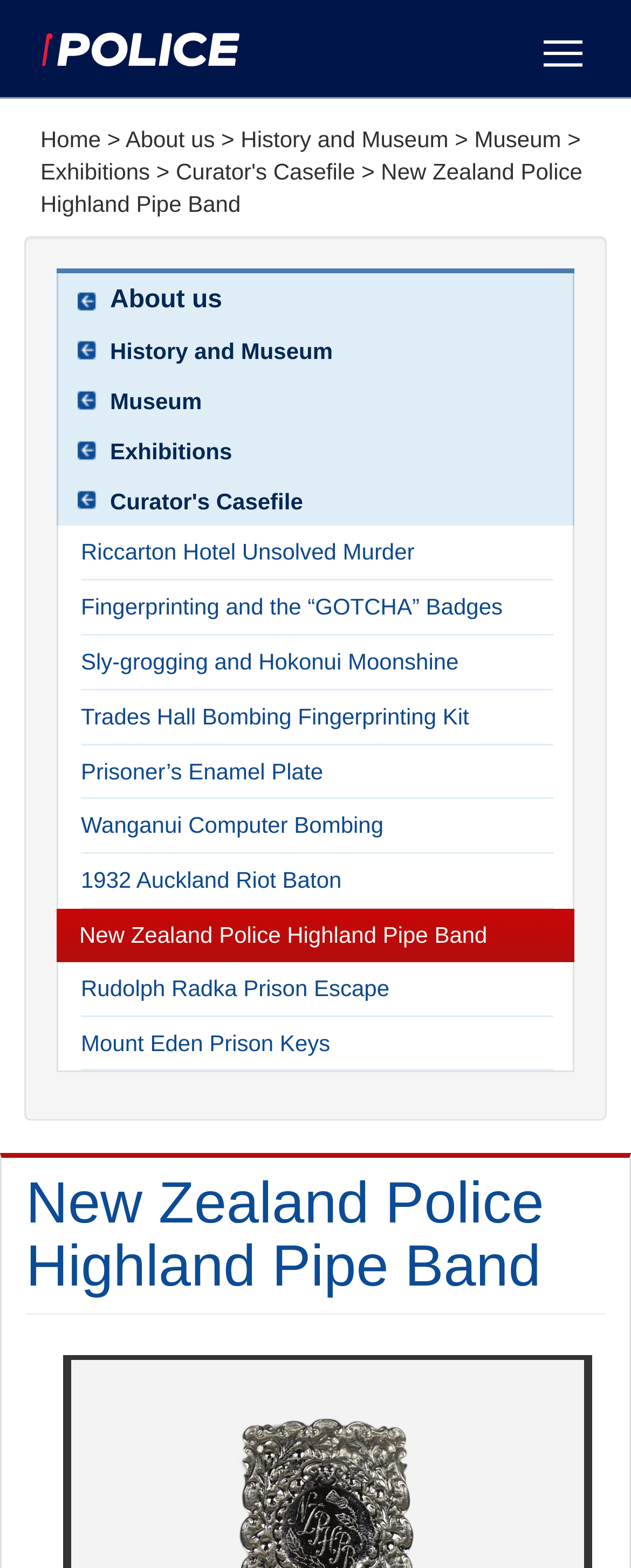What is the name of the pipe band mentioned on the webpage?
Please provide a single word or phrase based on the screenshot.

New Zealand Police Highland Pipe Band